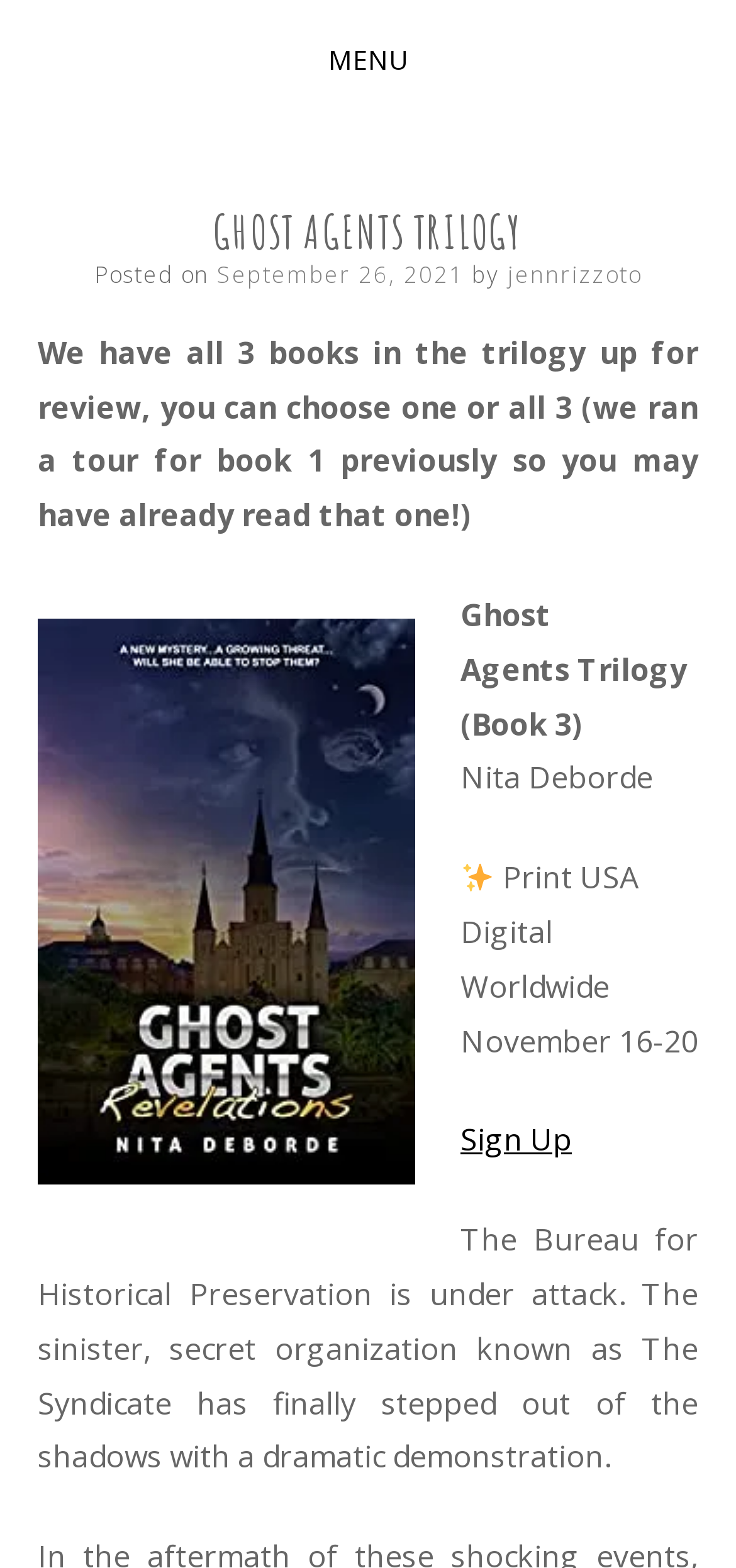Provide the bounding box coordinates of the UI element that matches the description: "Menu".

[0.413, 0.019, 0.587, 0.057]